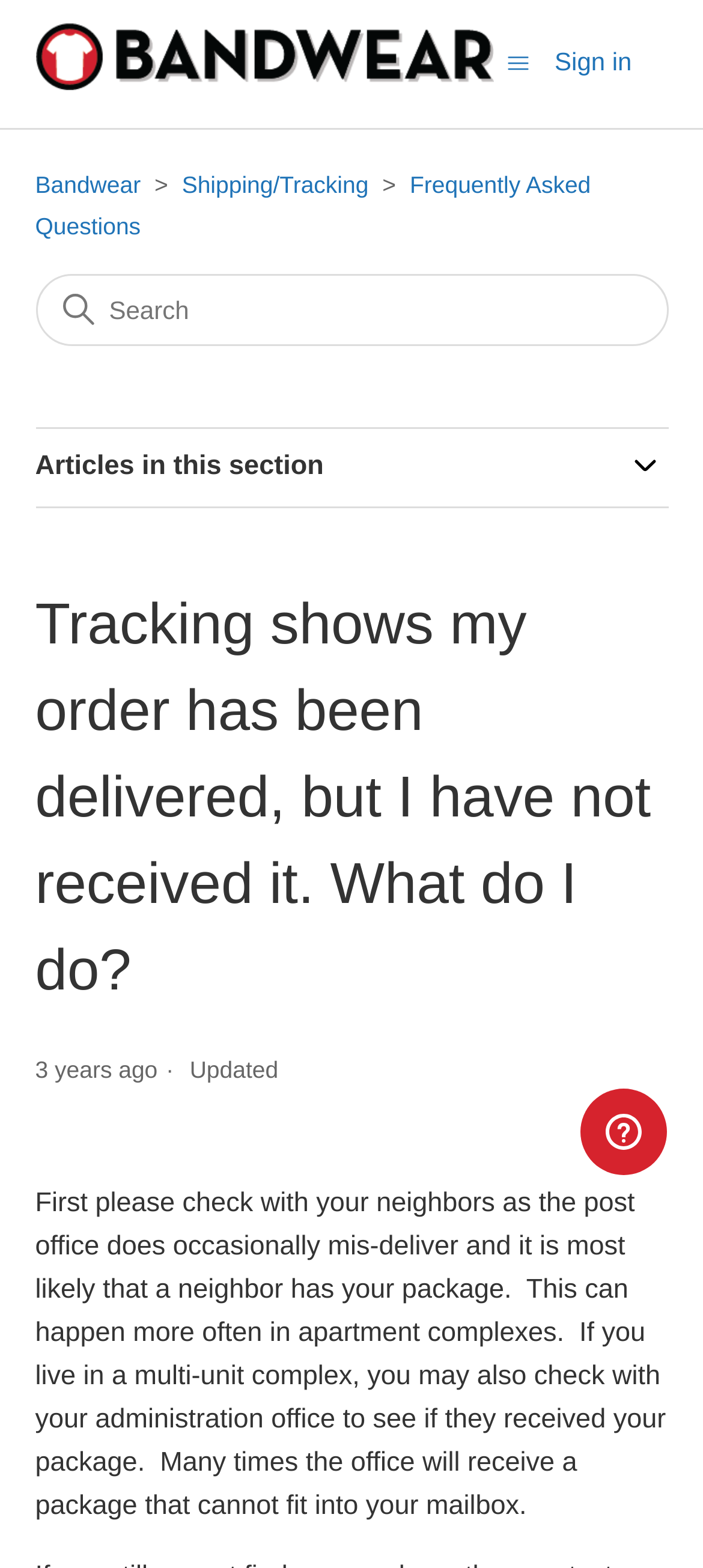Analyze the image and give a detailed response to the question:
What is the first step to take when tracking shows an order has been delivered but not received?

According to the webpage, the first step to take is to check with neighbors as the post office may have mis-delivered the package to a nearby location.